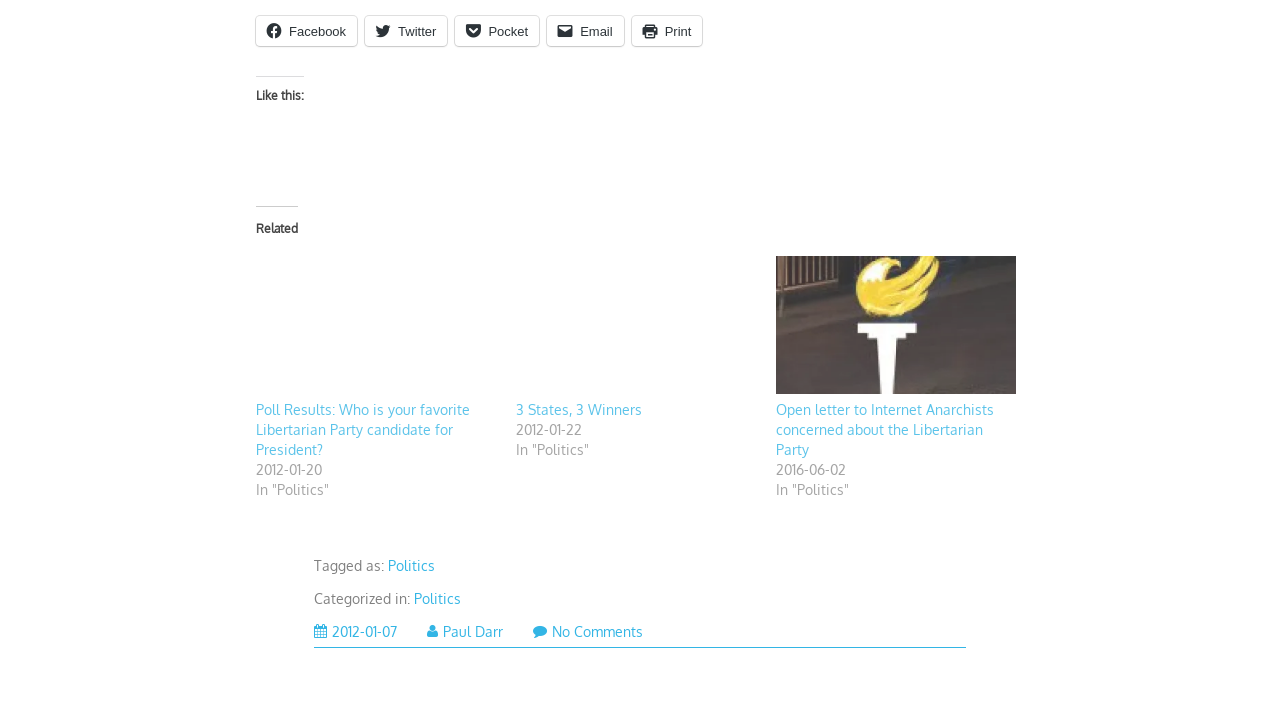Can you identify the bounding box coordinates of the clickable region needed to carry out this instruction: 'View the category 'Politics''? The coordinates should be four float numbers within the range of 0 to 1, stated as [left, top, right, bottom].

[0.323, 0.829, 0.36, 0.852]